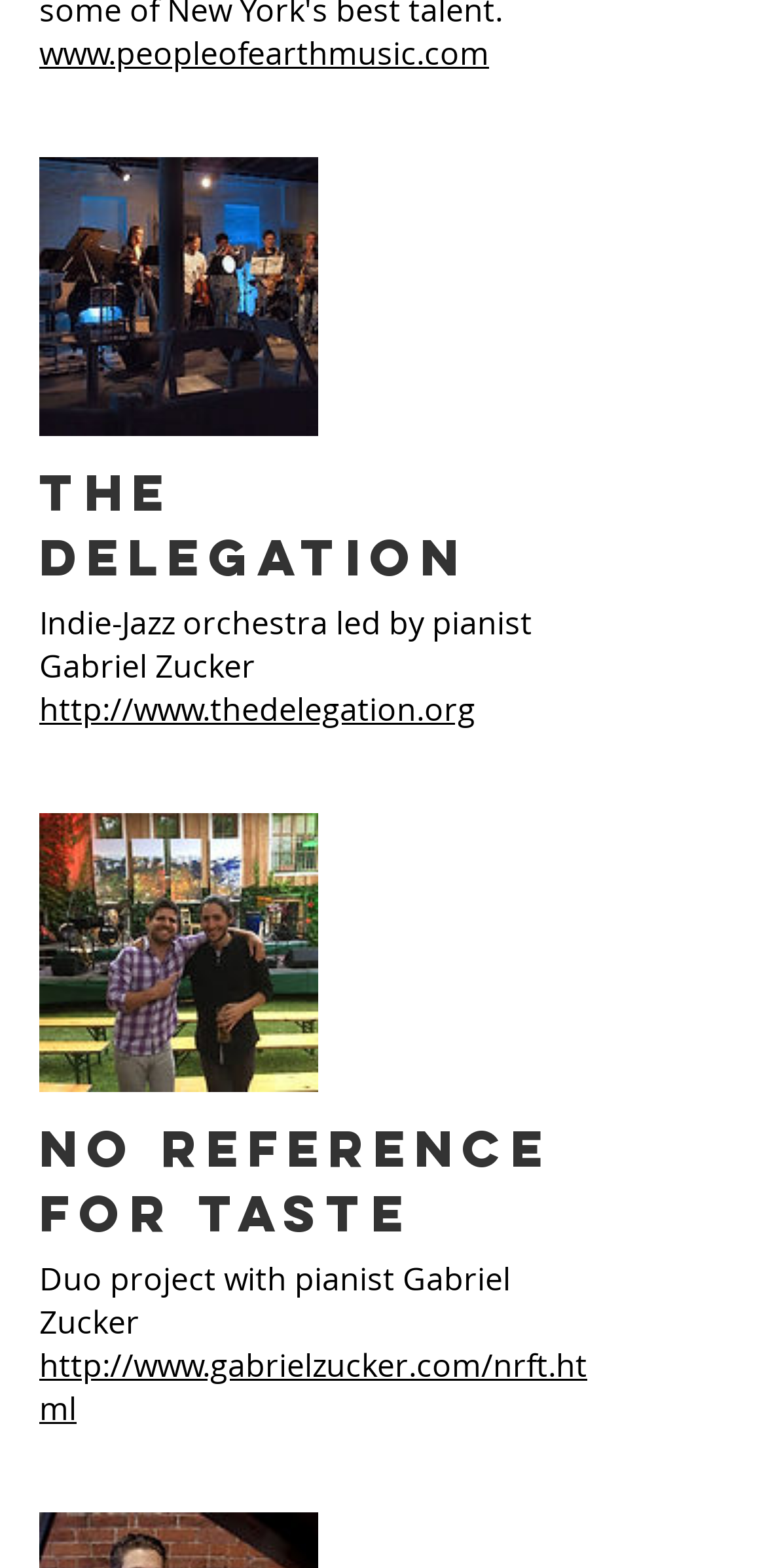How many links are on the webpage?
Using the visual information, reply with a single word or short phrase.

3